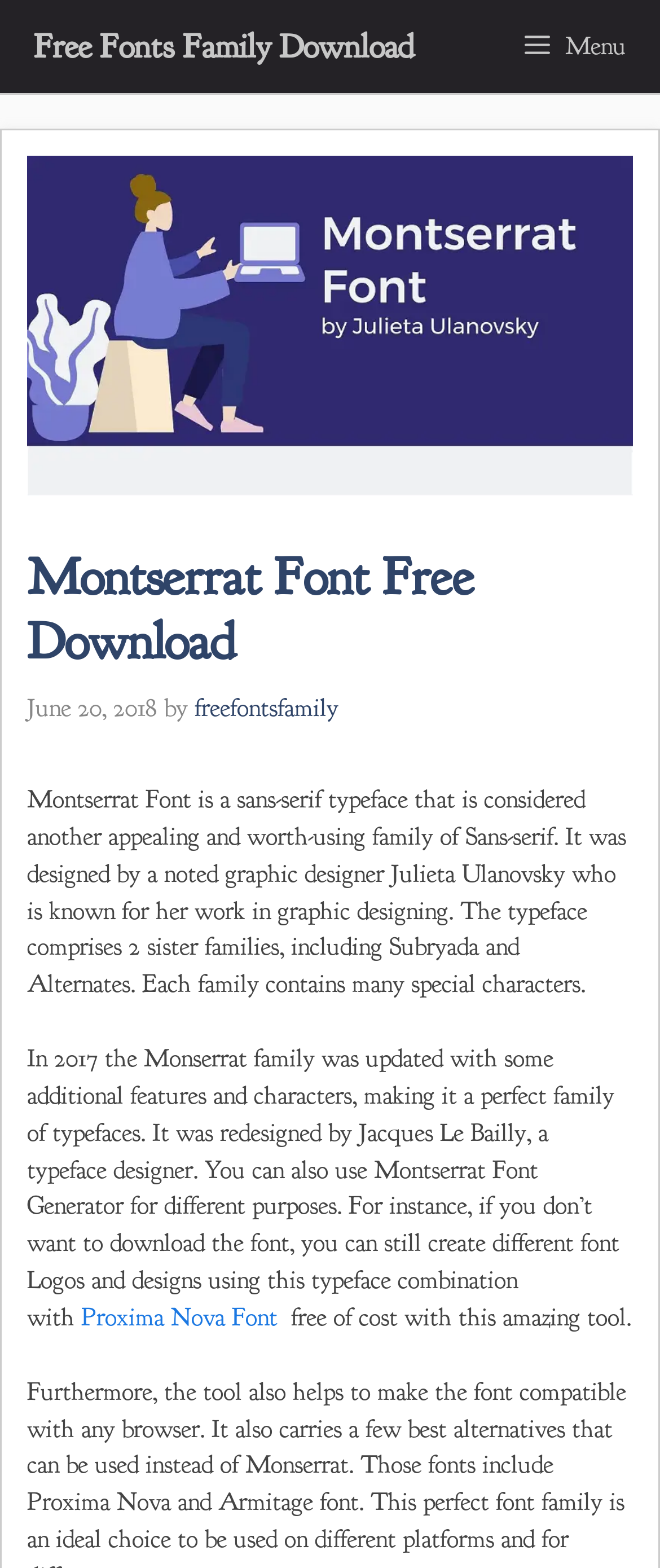Use one word or a short phrase to answer the question provided: 
What is the name of the typeface designer who redesigned Montserrat in 2017?

Jacques Le Bailly